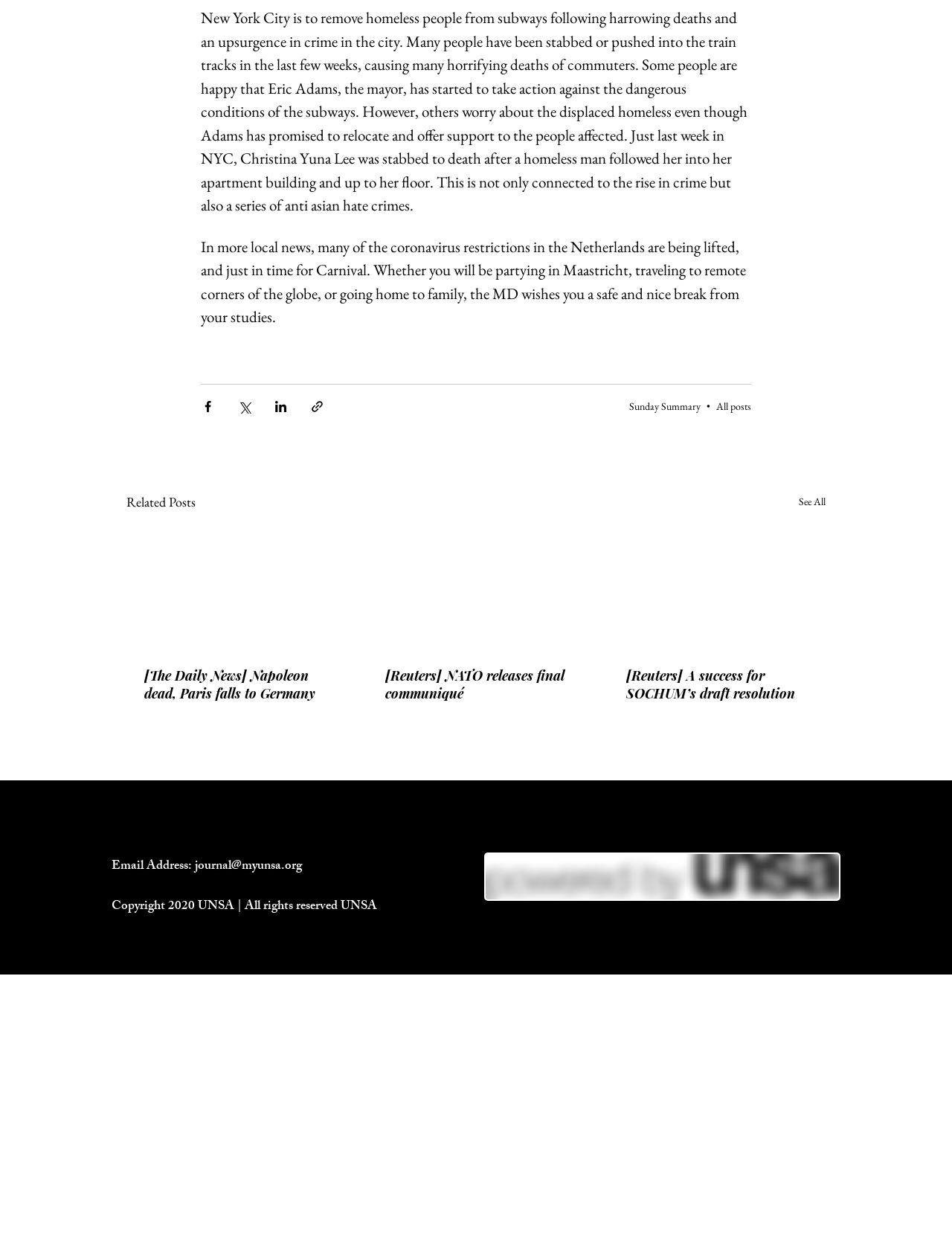Given the description "Proudly powered by WordPress", provide the bounding box coordinates of the corresponding UI element.

None